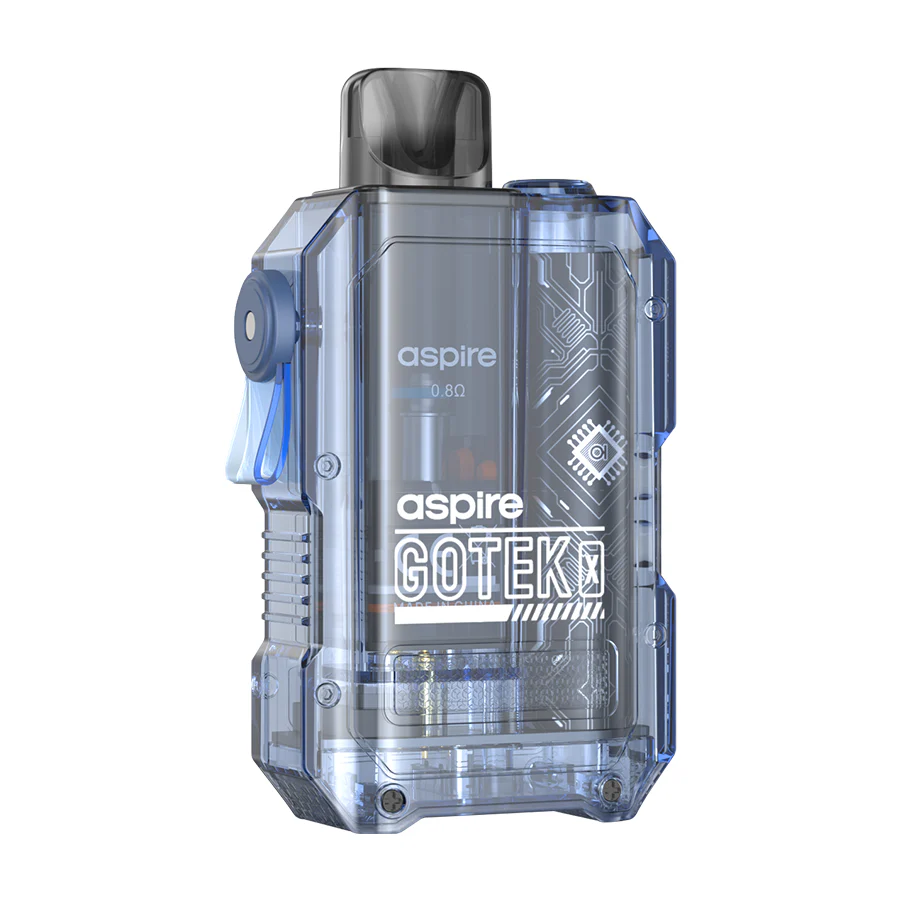What feature is located at the base of the device?
Please use the image to provide a one-word or short phrase answer.

airflow adjustment mechanism